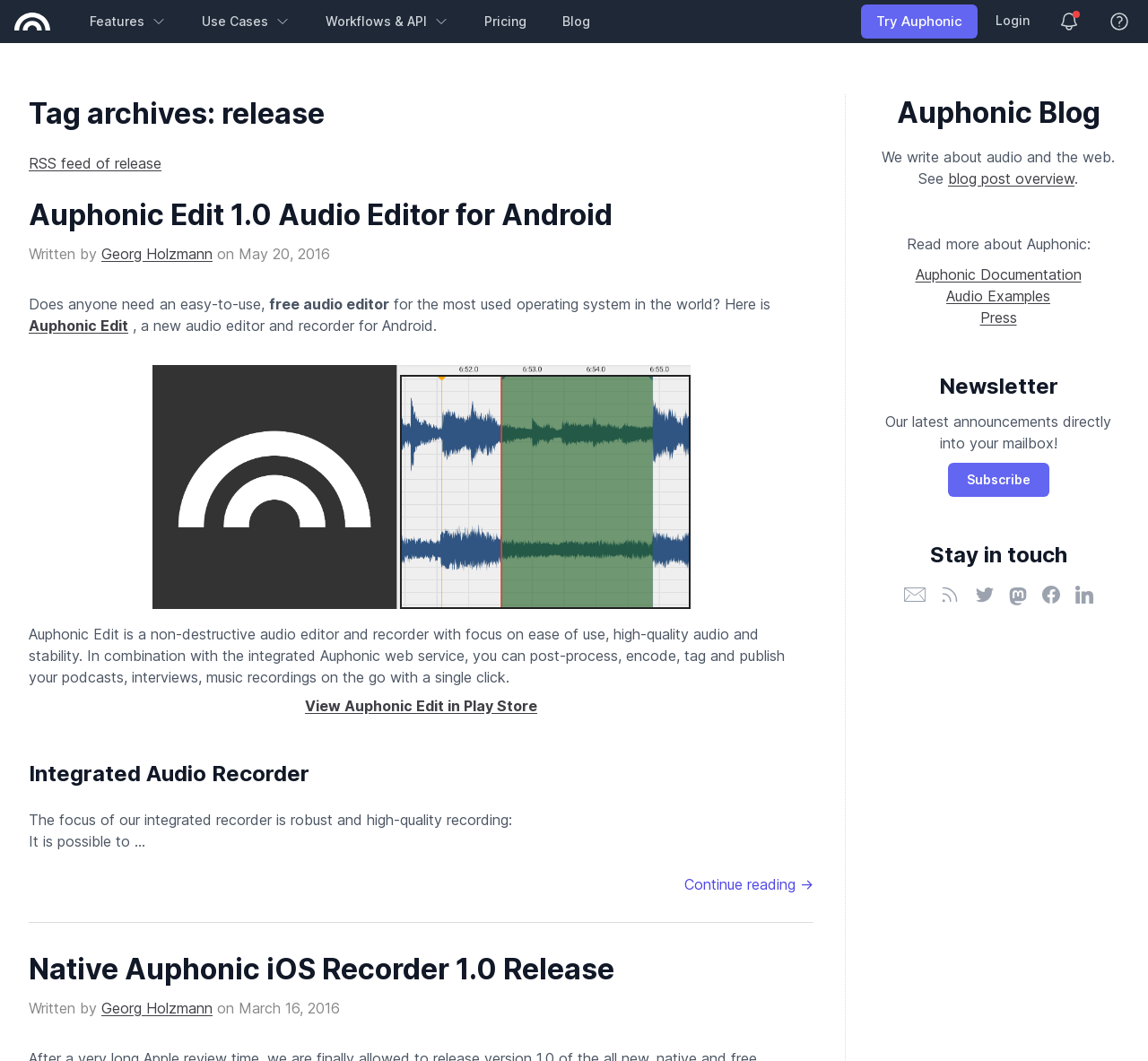Determine the webpage's heading and output its text content.

Tag archives: release